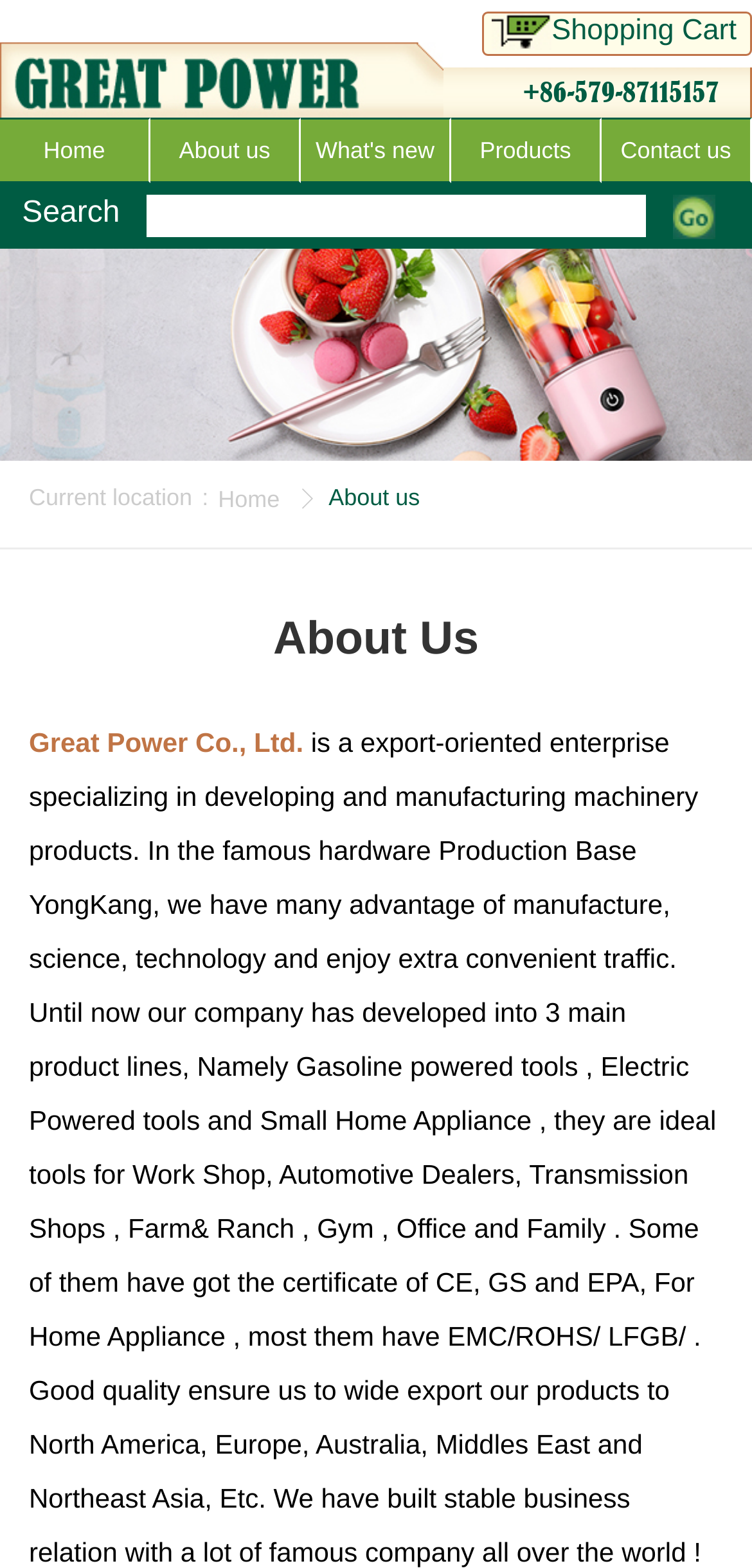Highlight the bounding box coordinates of the element that should be clicked to carry out the following instruction: "Click 'About us'". The coordinates must be given as four float numbers ranging from 0 to 1, i.e., [left, top, right, bottom].

[0.2, 0.075, 0.4, 0.117]